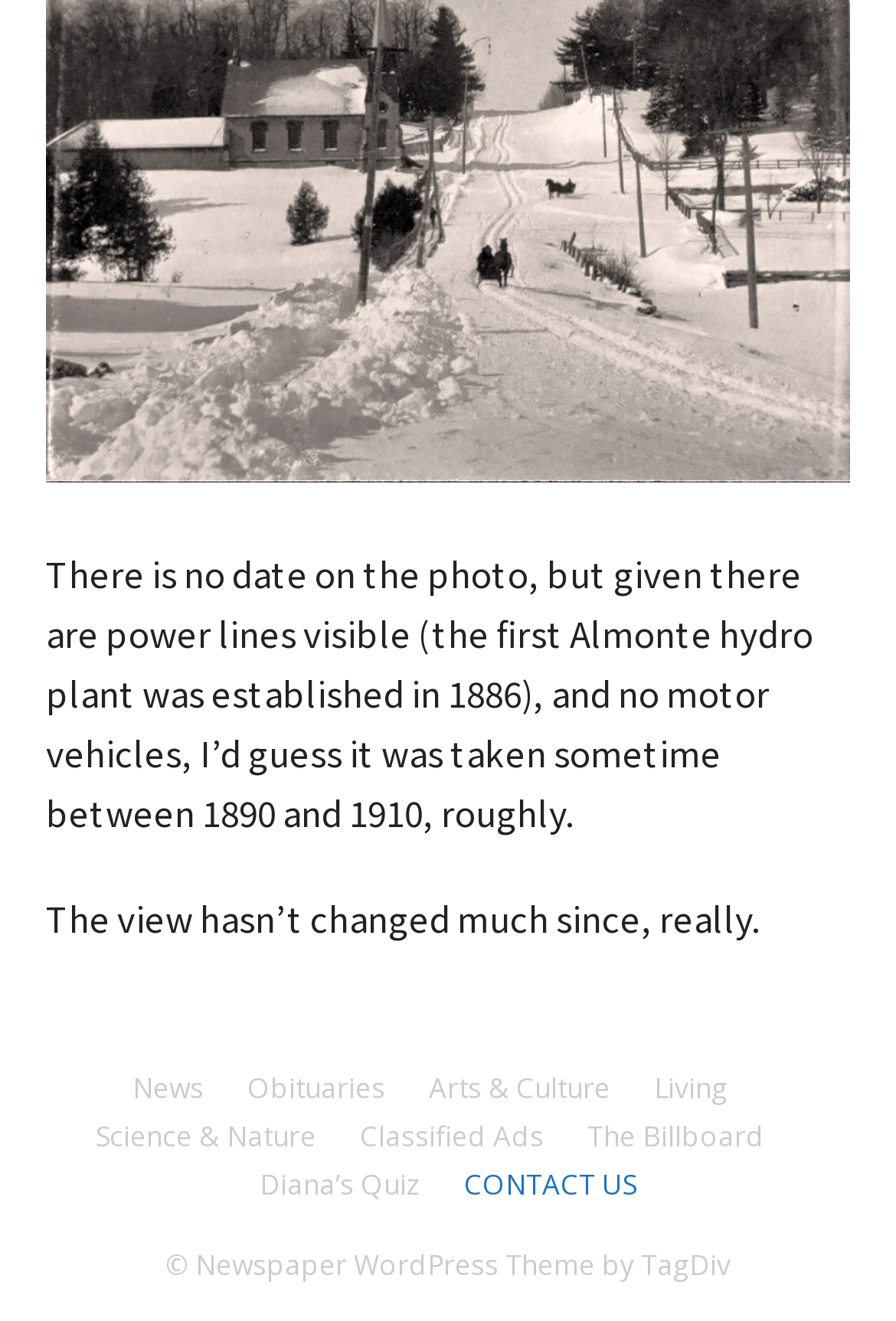Provide a short, one-word or phrase answer to the question below:
How many categories are listed at the bottom of the page?

8